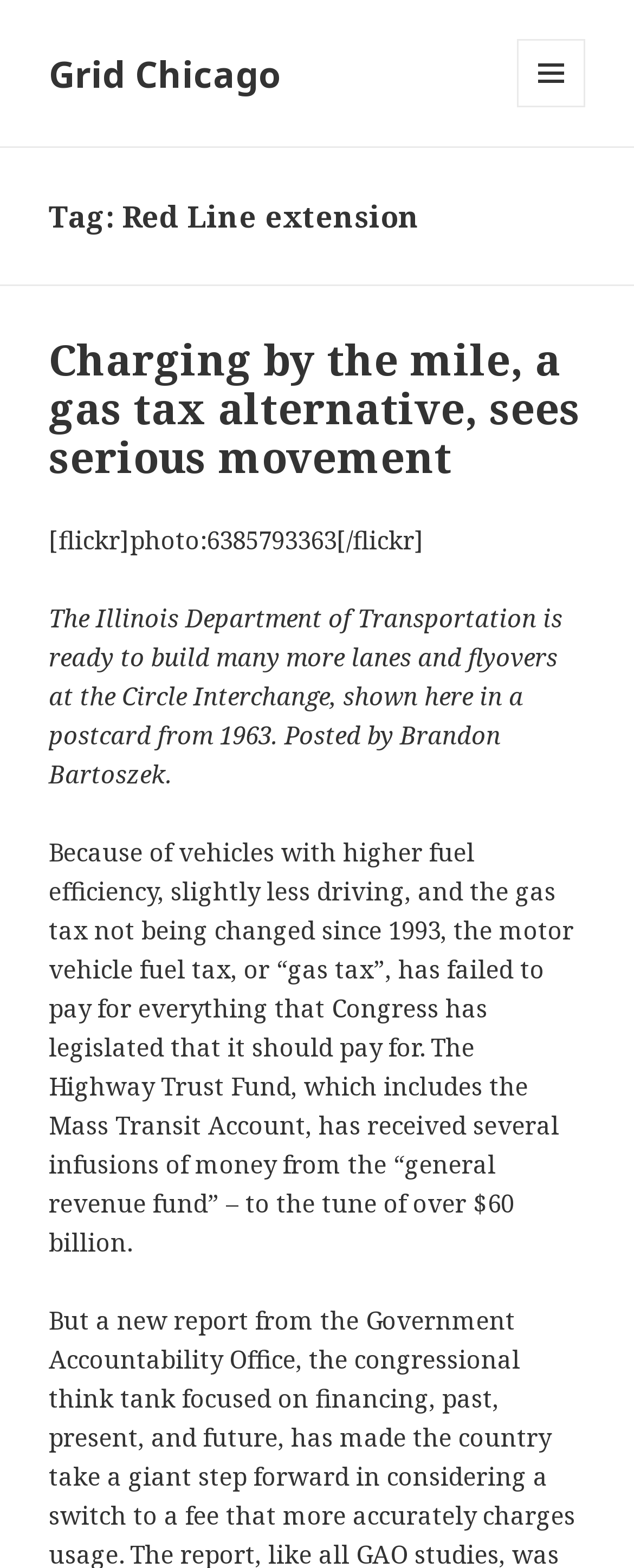Locate the bounding box coordinates of the UI element described by: "Menu and widgets". Provide the coordinates as four float numbers between 0 and 1, formatted as [left, top, right, bottom].

[0.815, 0.025, 0.923, 0.068]